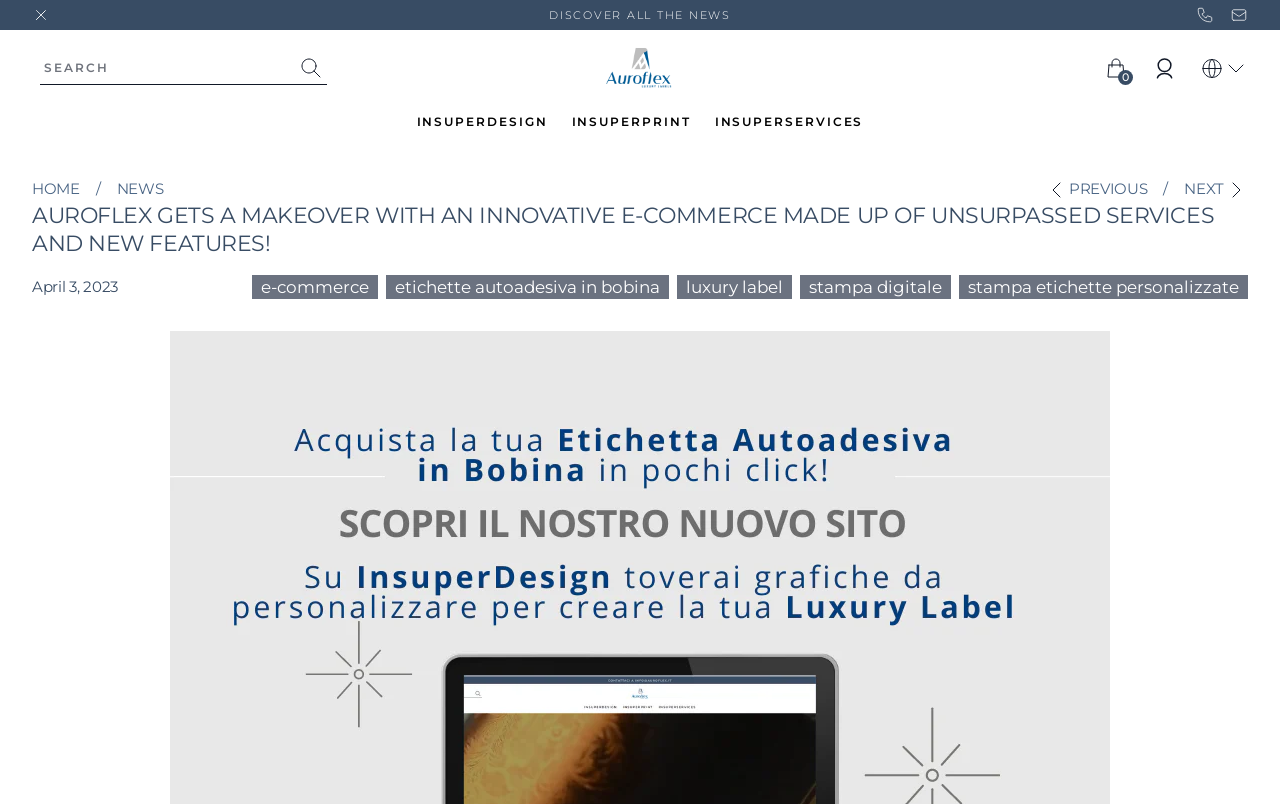Can you determine the bounding box coordinates of the area that needs to be clicked to fulfill the following instruction: "Log in to the account"?

[0.9, 0.07, 0.919, 0.1]